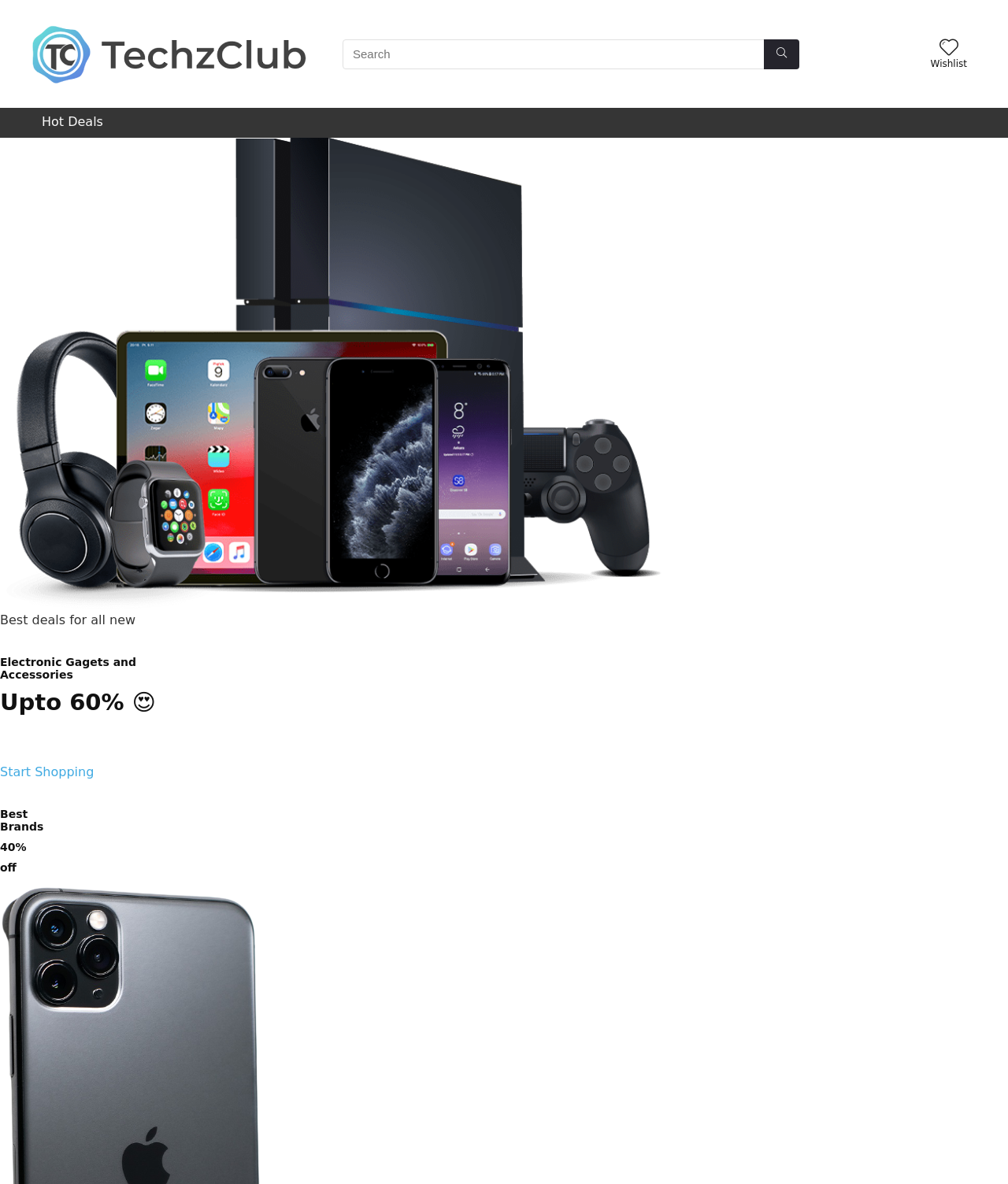What is the text on the top-left corner of the webpage?
Answer with a single word or phrase by referring to the visual content.

TechzClub Shop